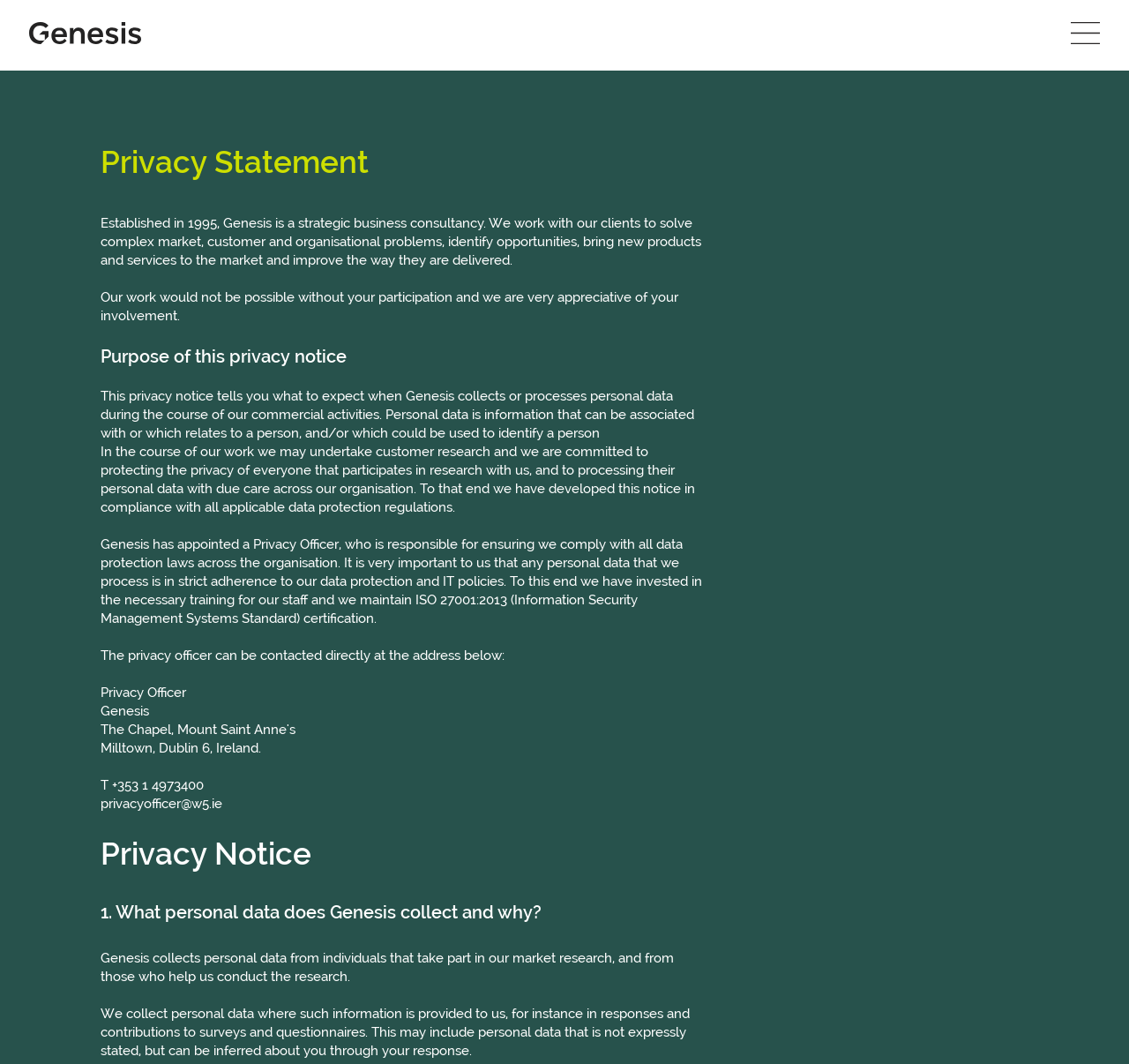Provide a thorough description of the webpage you see.

The webpage is about Genesis, an international strategic marketing and development consultancy based in Dublin, Ireland. At the top left corner, there is a logo image, and at the top right corner, there is a menu button. 

Below the logo, there is a heading "Privacy Statement" followed by a paragraph of text that describes Genesis as a strategic business consultancy that works with clients to solve complex market, customer, and organisational problems. 

The next section is headed "Purpose of this privacy notice", which explains that this notice tells users what to expect when Genesis collects or processes personal data during their commercial activities. 

The following sections provide more details about Genesis' privacy policies, including their commitment to protecting the privacy of research participants, their compliance with data protection regulations, and the role of their appointed Privacy Officer. 

The webpage also provides contact information for the Privacy Officer, including an address, phone number, and email address. 

Further down, there are headings "Privacy Notice" and "1. What personal data does Genesis collect and why?", followed by paragraphs of text that explain the types of personal data Genesis collects and why they collect it.